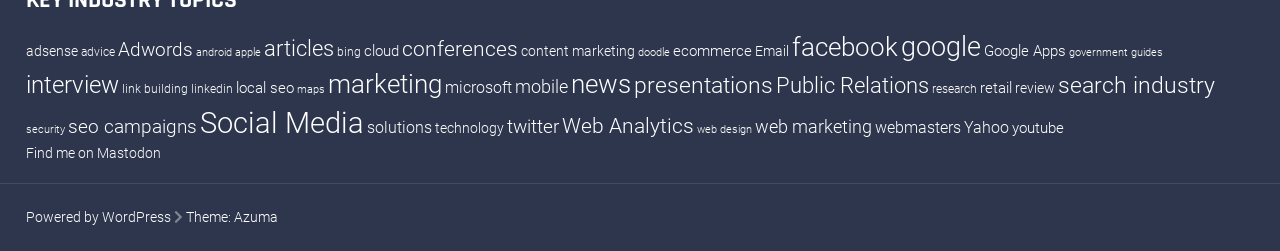Please mark the clickable region by giving the bounding box coordinates needed to complete this instruction: "Click on the 'advice' link".

[0.063, 0.181, 0.09, 0.237]